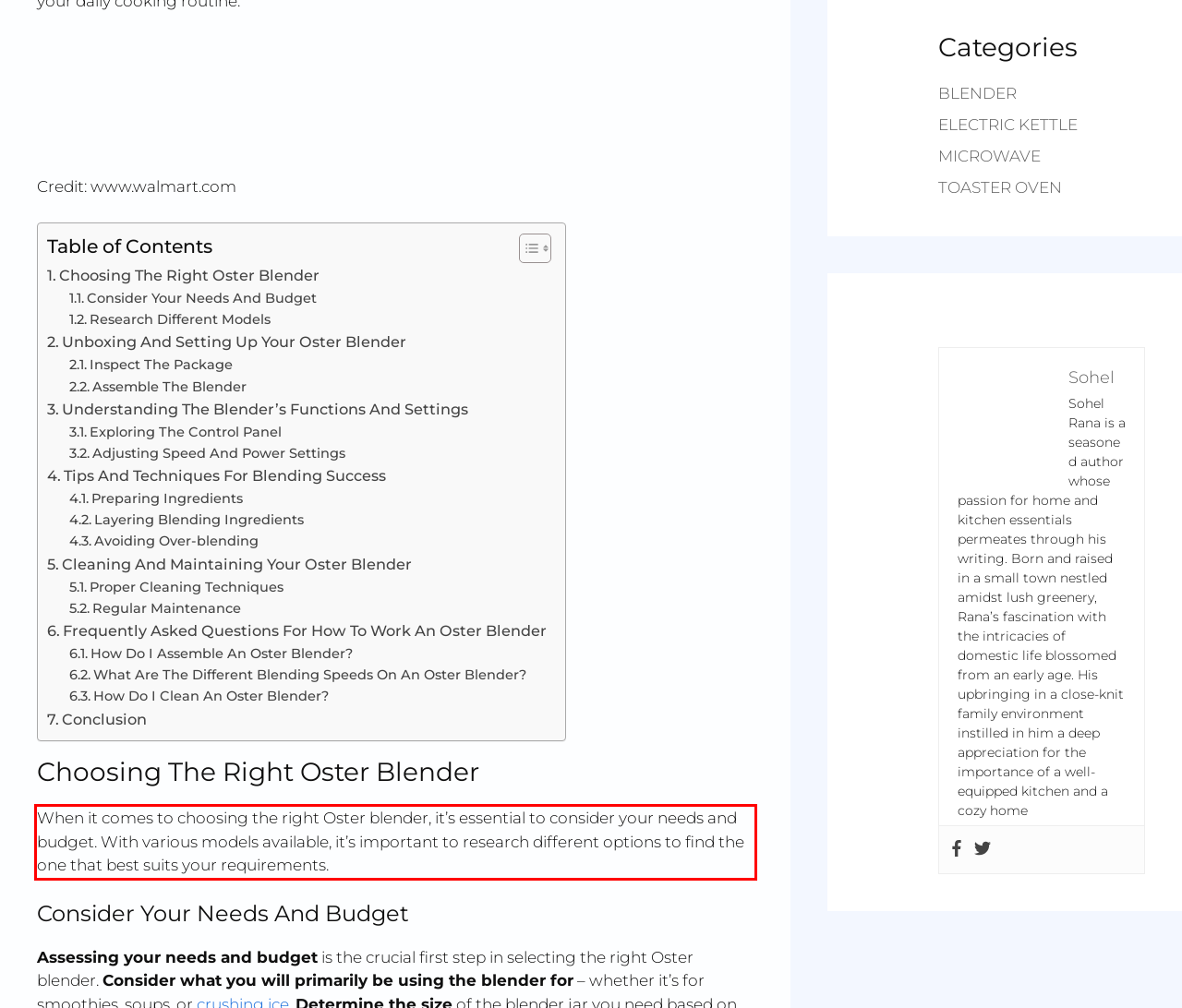Given a screenshot of a webpage containing a red bounding box, perform OCR on the text within this red bounding box and provide the text content.

When it comes to choosing the right Oster blender, it’s essential to consider your needs and budget. With various models available, it’s important to research different options to find the one that best suits your requirements.